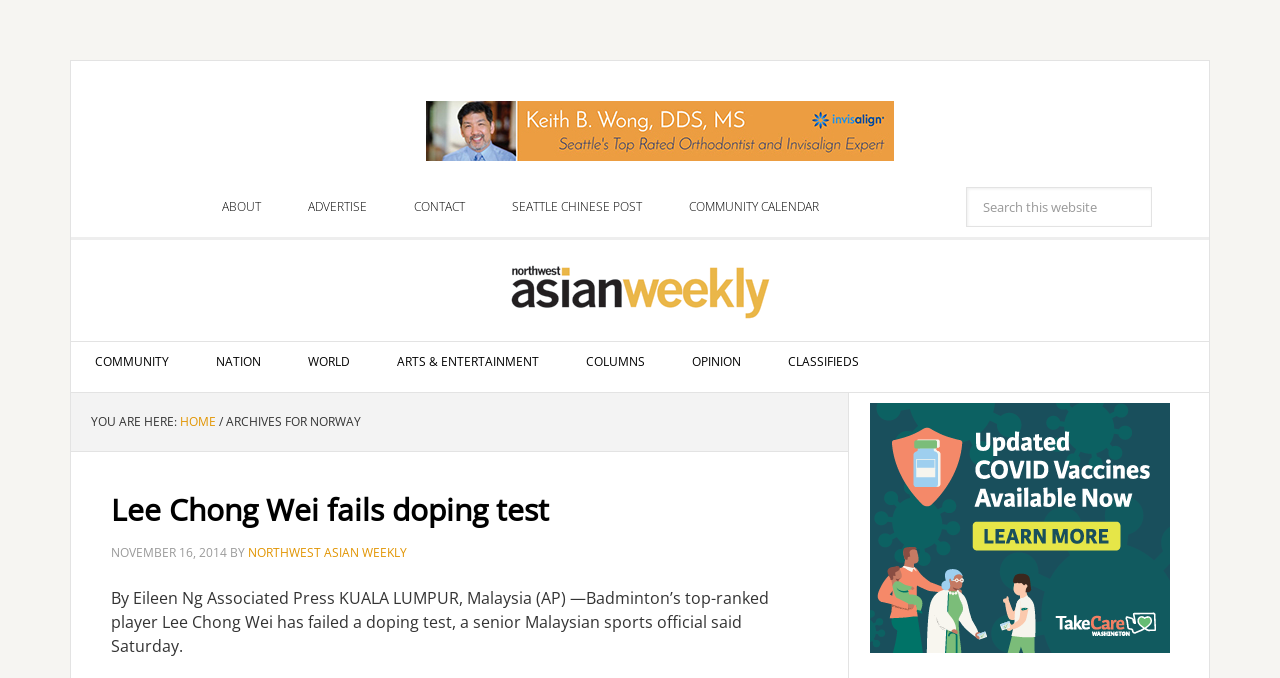Please find the bounding box coordinates for the clickable element needed to perform this instruction: "Search this website".

[0.755, 0.276, 0.9, 0.335]